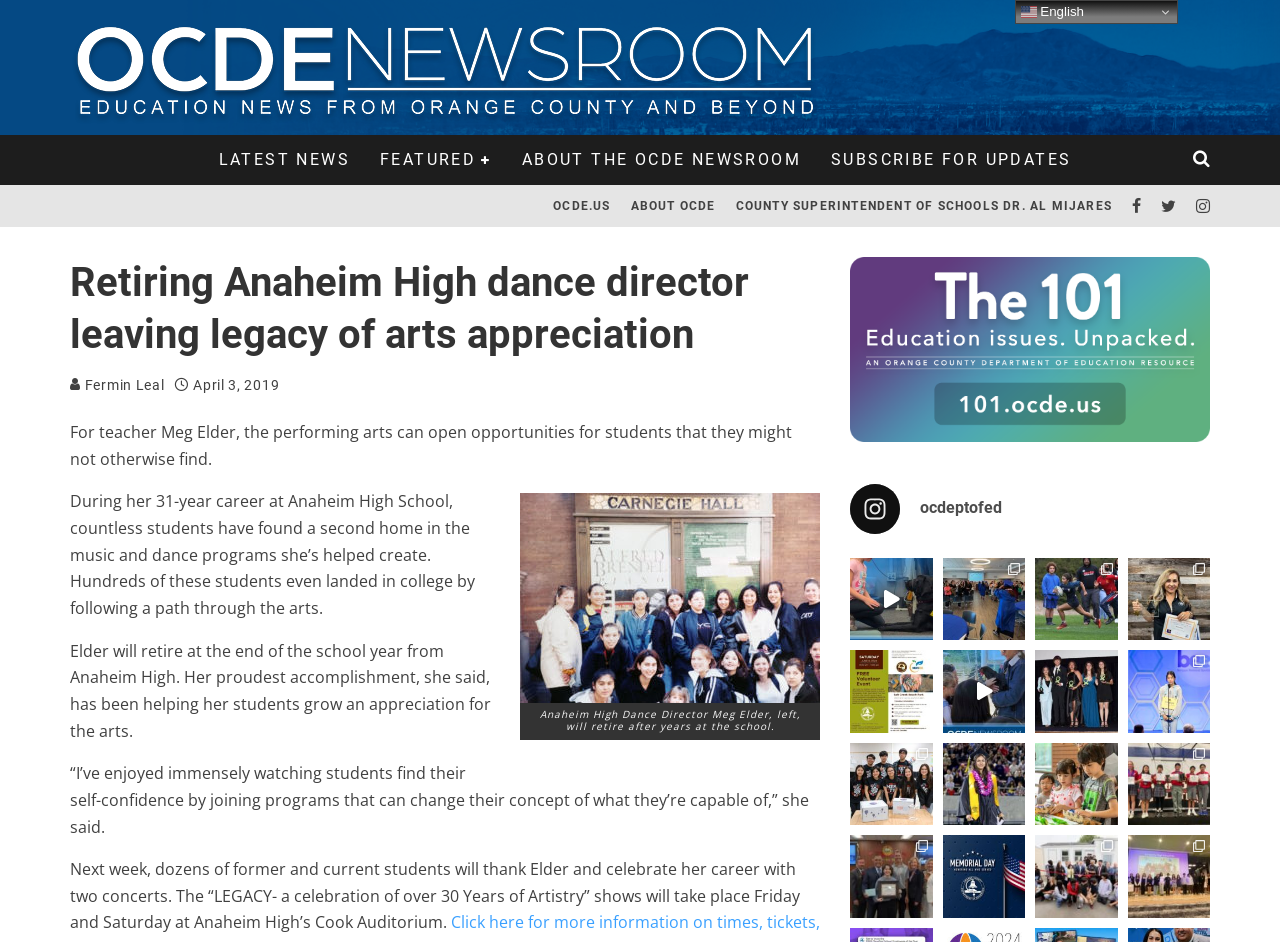What is the event mentioned in the article about Sariah Ibarra?
Please respond to the question with a detailed and informative answer.

According to the article, Sariah Ibarra, a recent Los Alamitos High graduate, made history by signing a pro rugby contract with Team USA, which is a significant achievement in her athletic career.